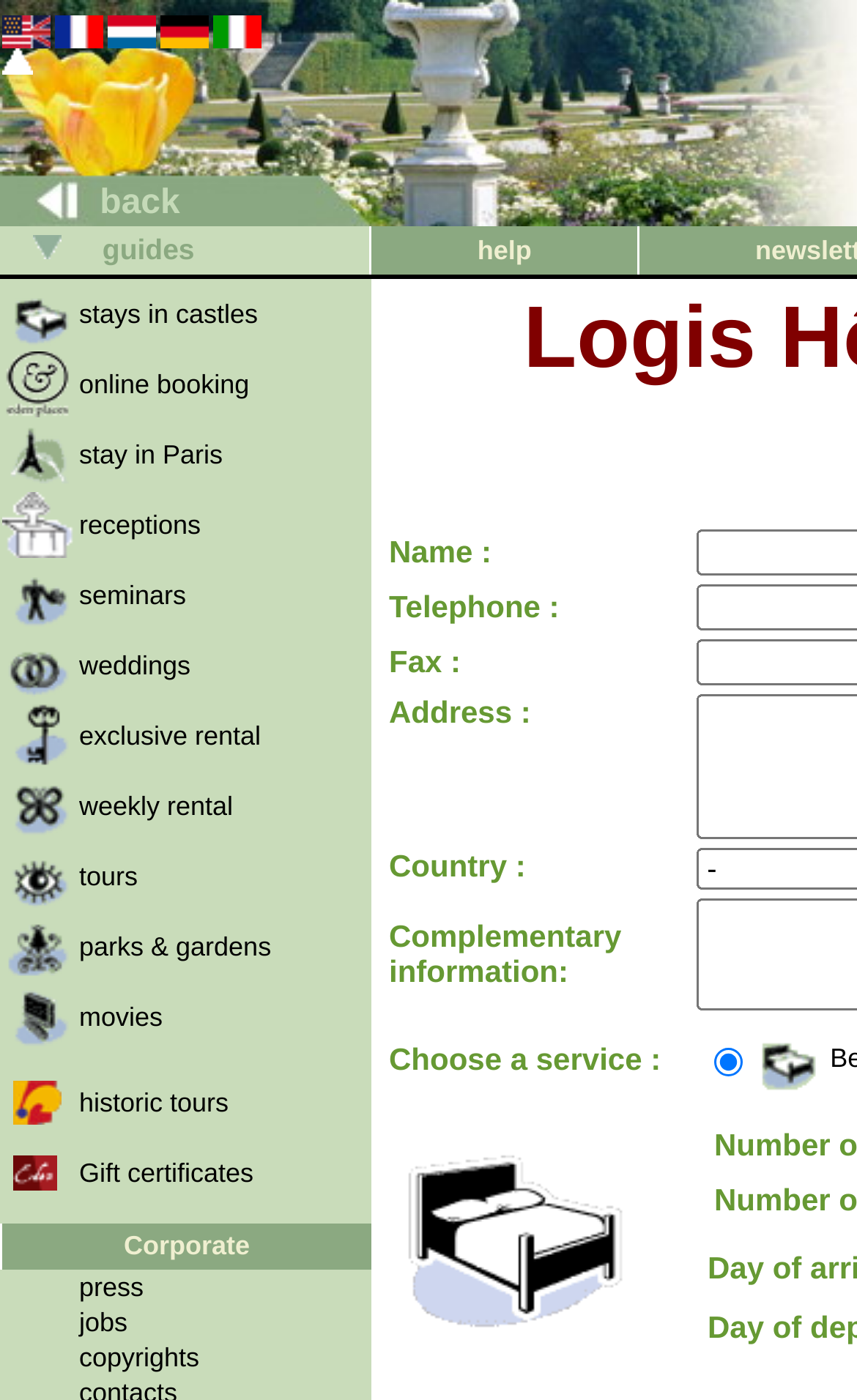Please identify the bounding box coordinates of the element that needs to be clicked to execute the following command: "click the back link". Provide the bounding box using four float numbers between 0 and 1, formatted as [left, top, right, bottom].

[0.003, 0.132, 0.21, 0.158]